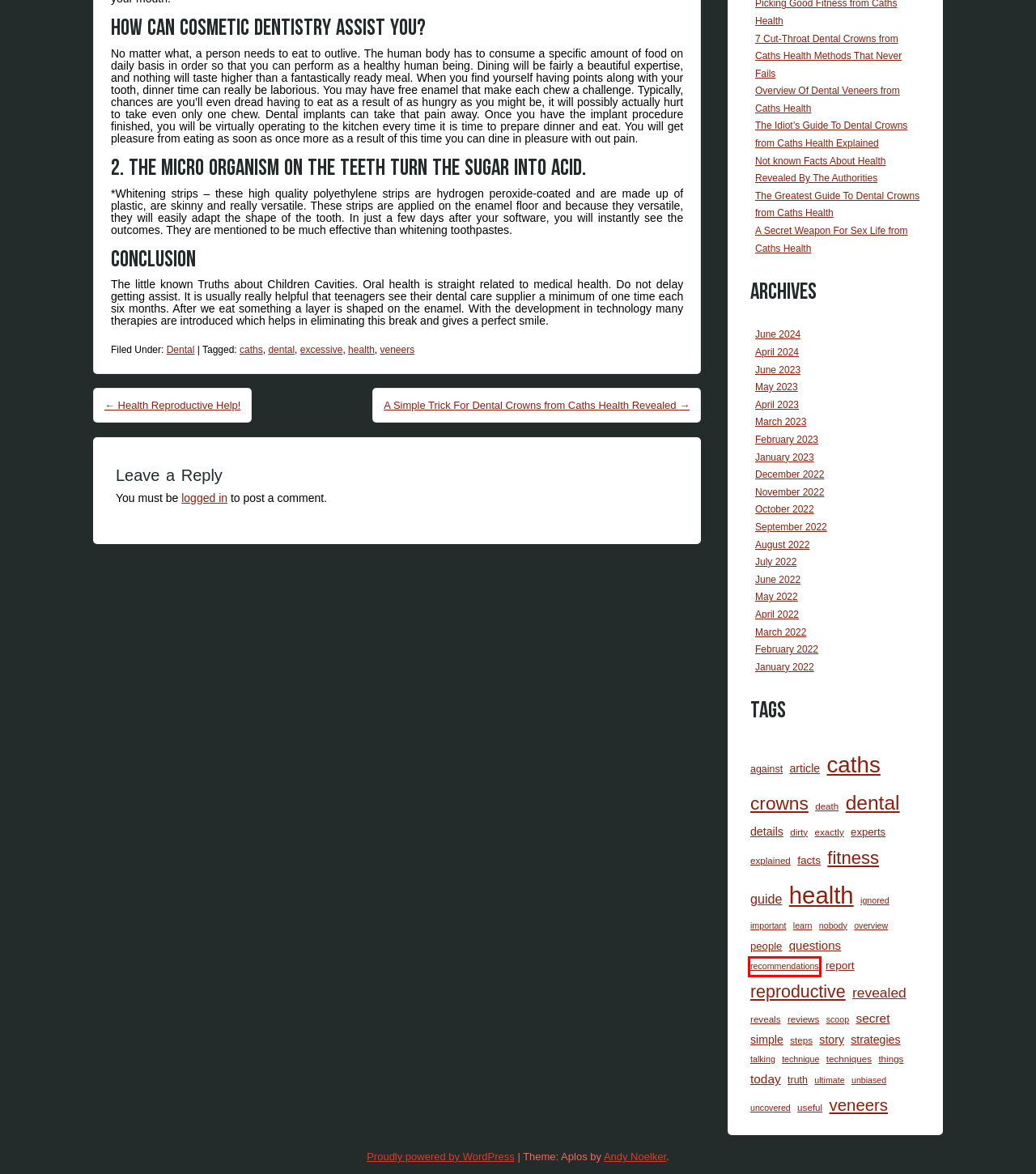You are presented with a screenshot of a webpage containing a red bounding box around an element. Determine which webpage description best describes the new webpage after clicking on the highlighted element. Here are the candidates:
A. recommendations | Caths Health
B. technique | Caths Health
C. article | Caths Health
D. dirty | Caths Health
E. unbiased | Caths Health
F. experts | Caths Health
G. November | 2022 | Caths Health
H. reproductive | Caths Health

A